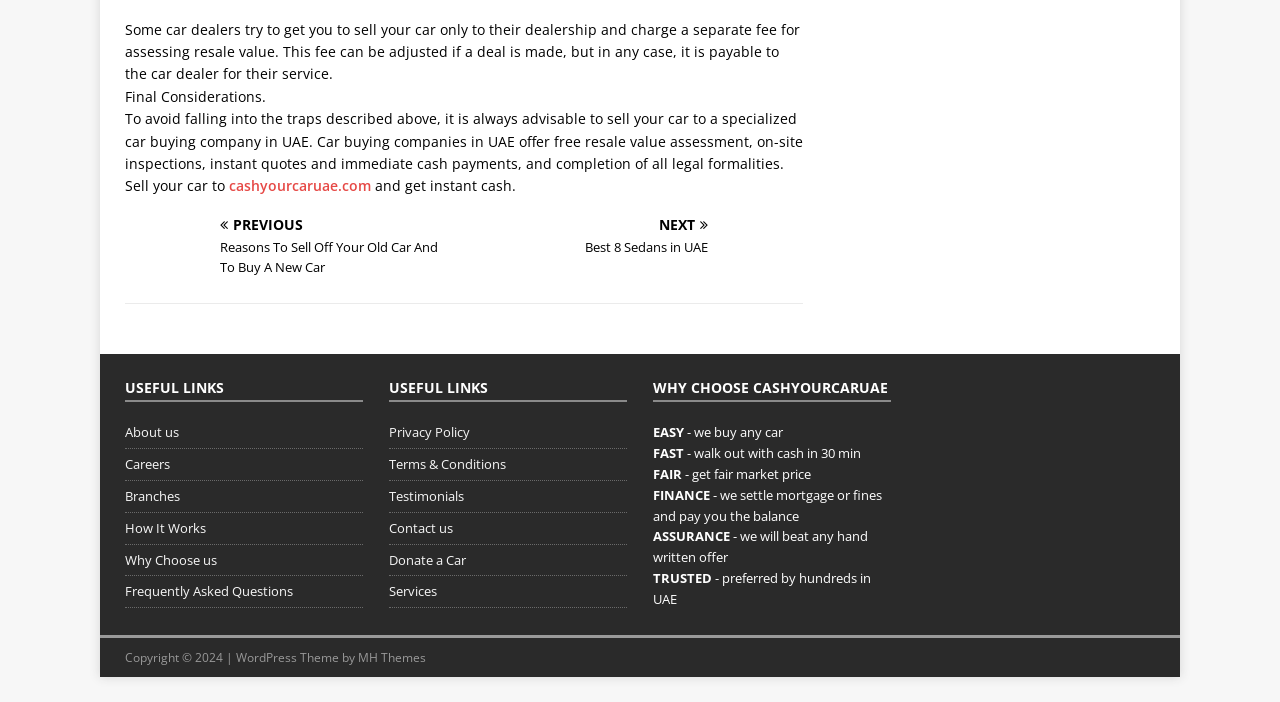Use a single word or phrase to answer the following:
What is the purpose of the 'USEFUL LINKS' section?

To provide additional information